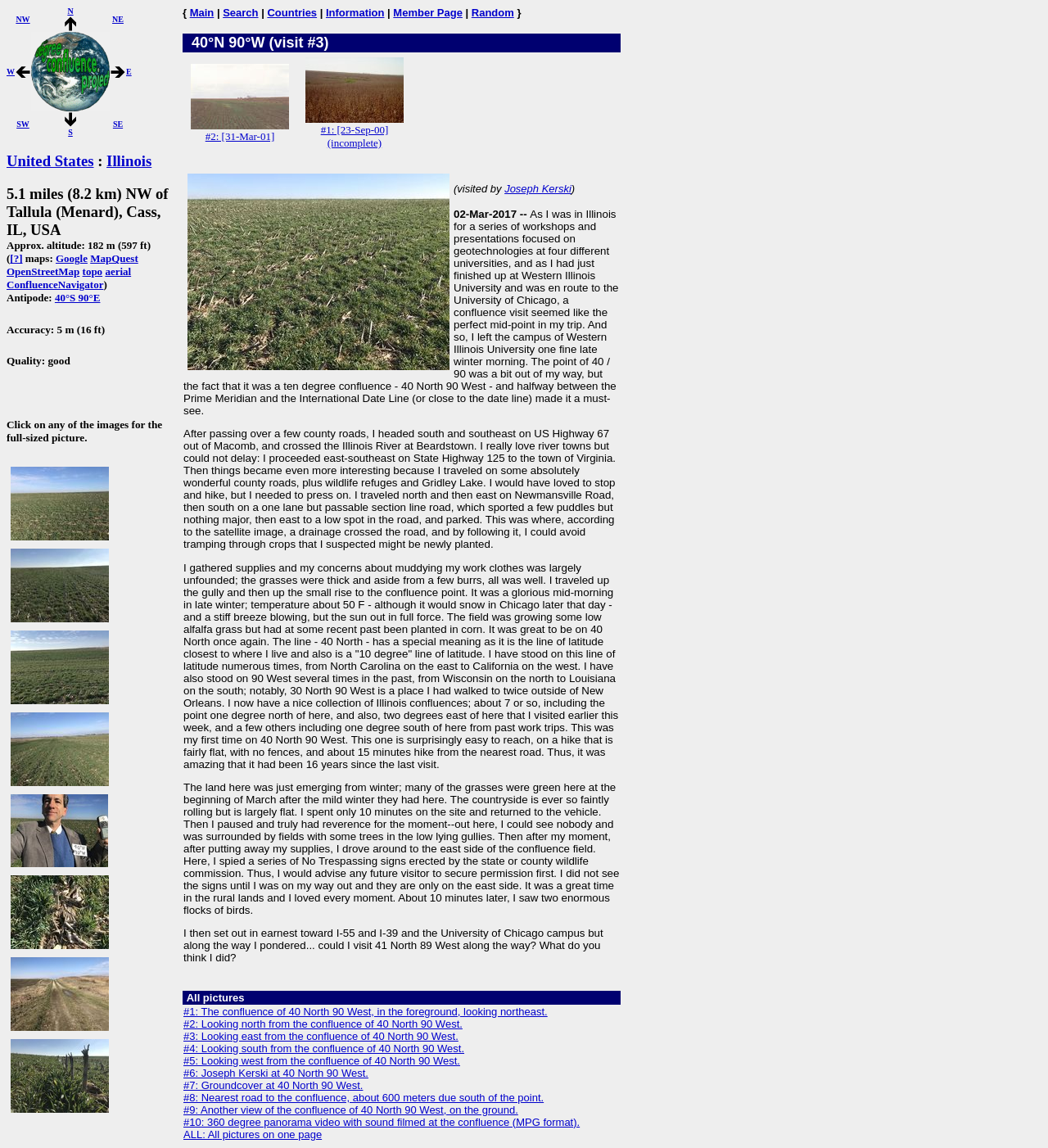Ascertain the bounding box coordinates for the UI element detailed here: "parent_node: HOME title="JK Globalnews"". The coordinates should be provided as [left, top, right, bottom] with each value being a float between 0 and 1.

None